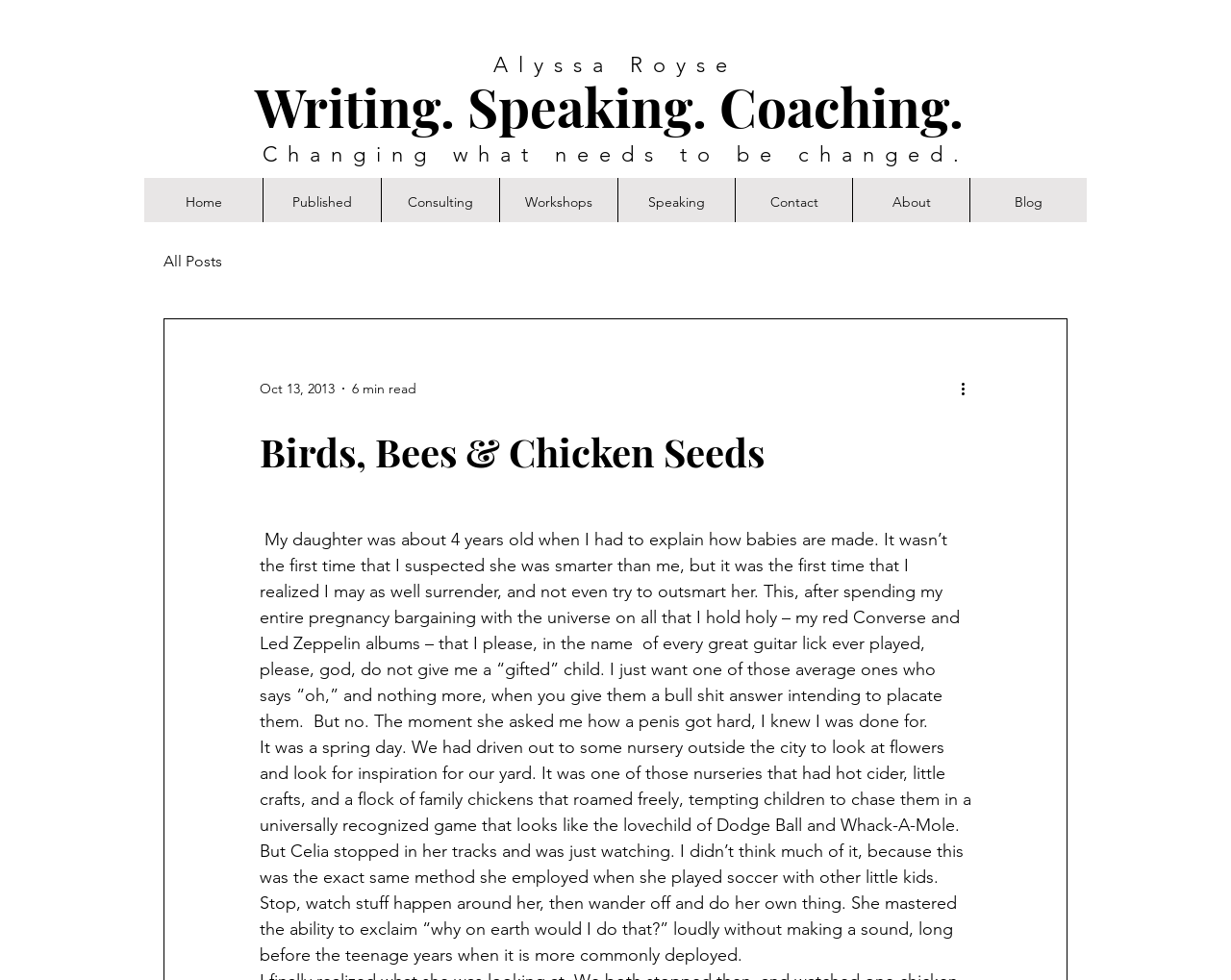Find the bounding box coordinates of the element to click in order to complete the given instruction: "Click on the 'About' link."

[0.692, 0.182, 0.788, 0.231]